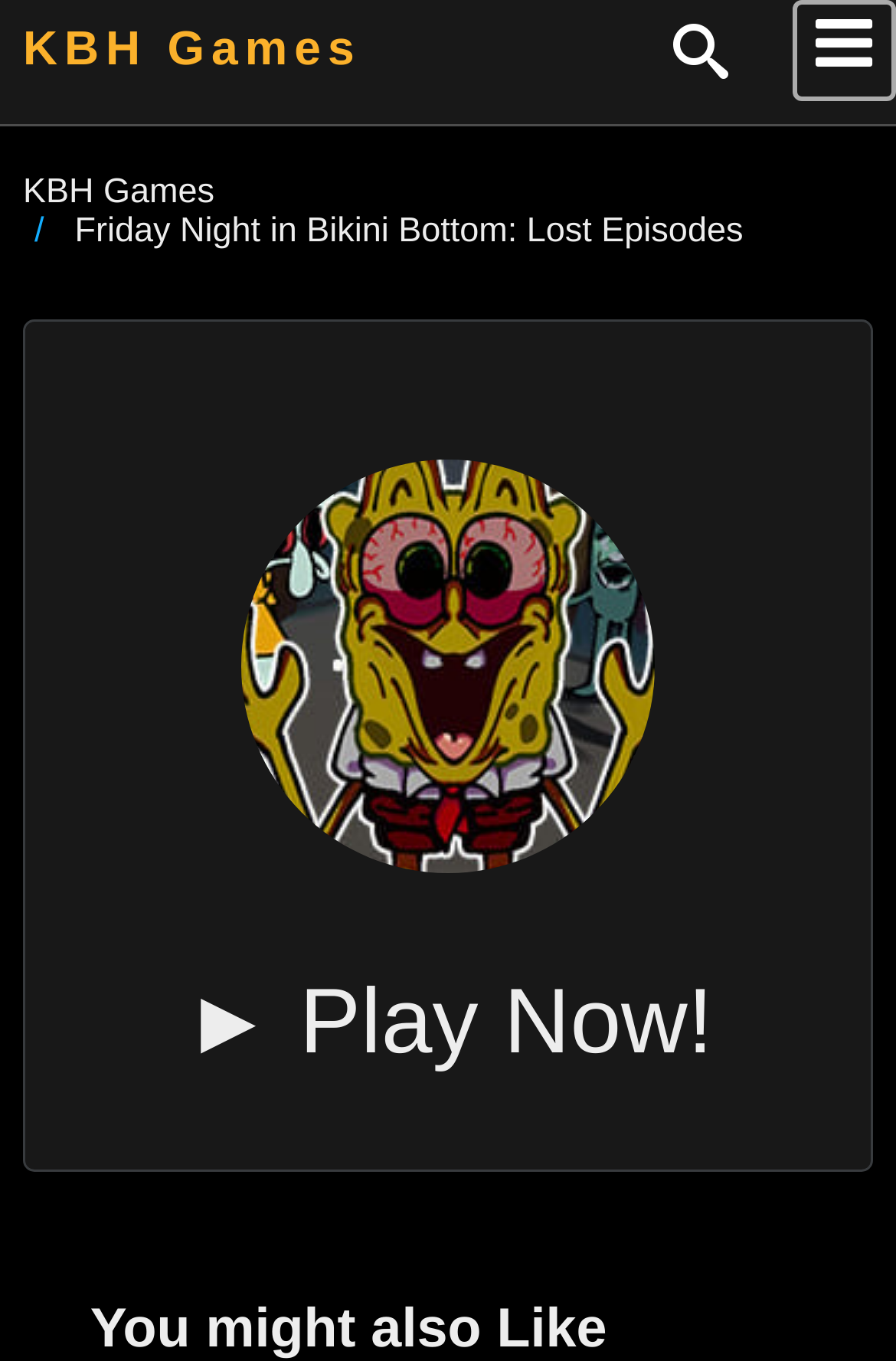What type of content is recommended below the game poster?
Provide a comprehensive and detailed answer to the question.

I determined the answer by looking at the text 'You might also Like' below the game poster image. This suggests that the content below is recommending similar games or content that the user might be interested in.